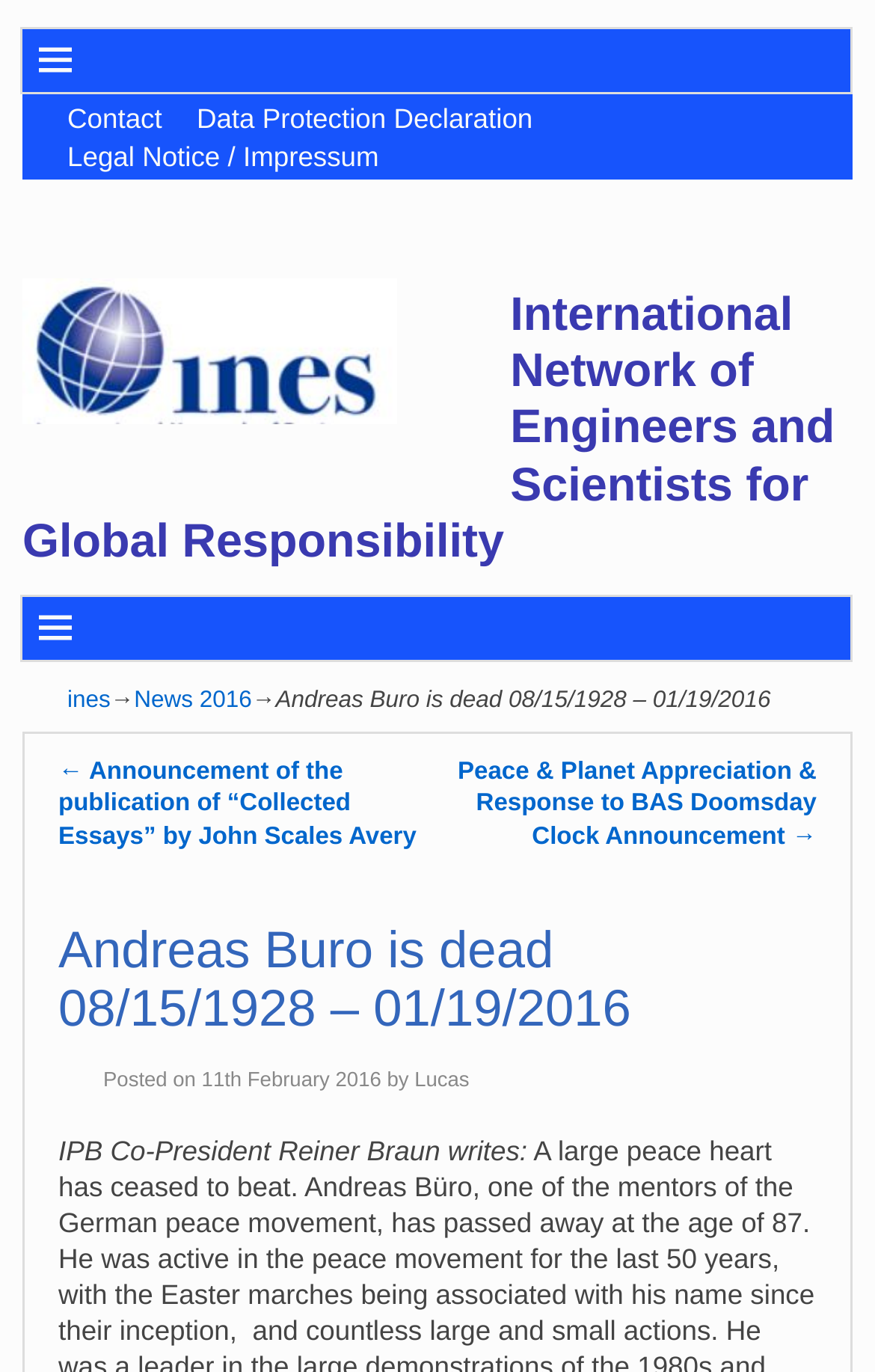Please find the bounding box coordinates of the section that needs to be clicked to achieve this instruction: "Go to News 2016".

[0.153, 0.5, 0.288, 0.52]